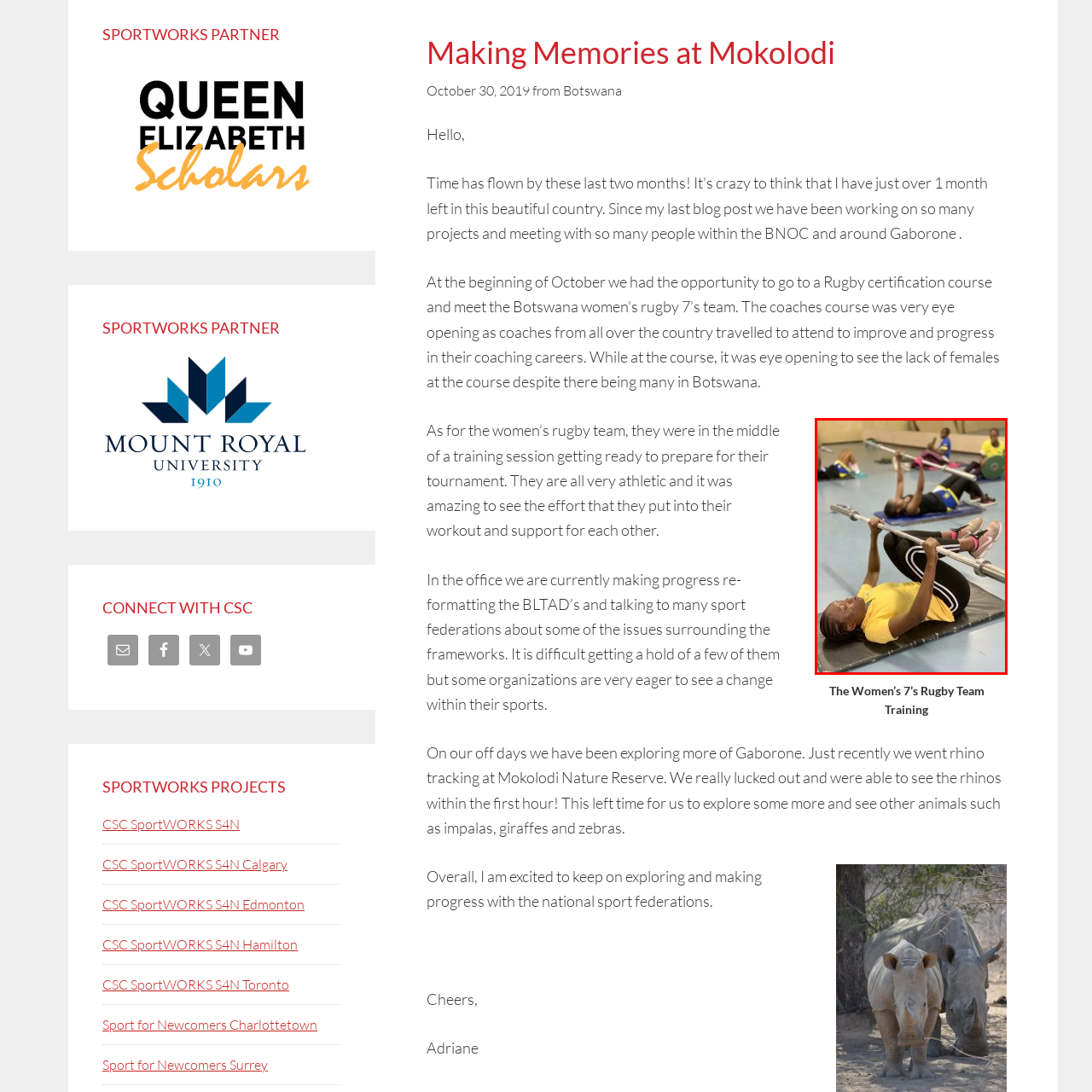What is the color of the athlete's shirt in the foreground?
Inspect the image enclosed by the red bounding box and elaborate on your answer with as much detail as possible based on the visual cues.

The athlete in the foreground is dressed in a yellow shirt and black leggings with white stripes, which suggests that the color of her shirt is yellow.